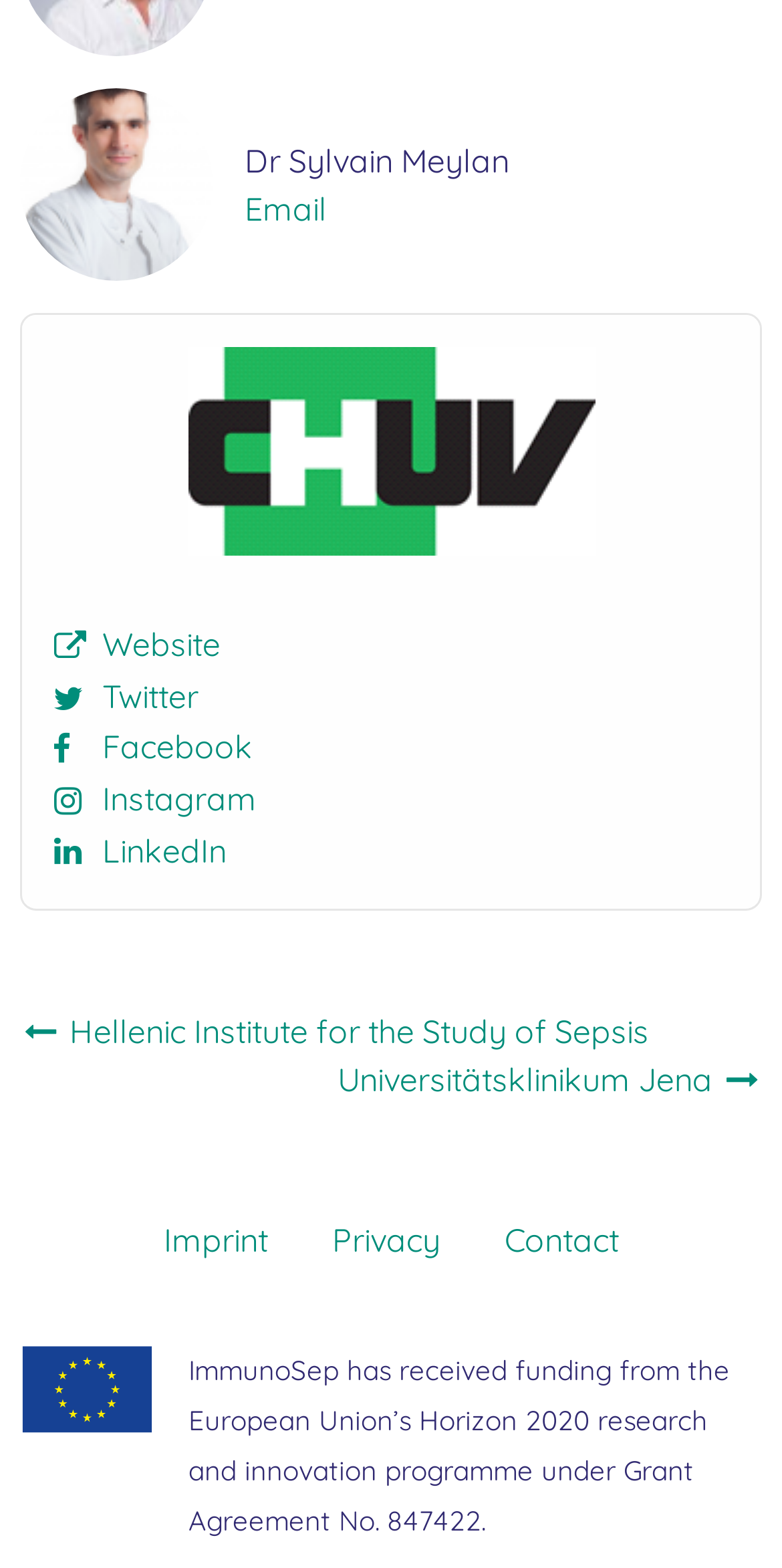Using the description "Facebook", predict the bounding box of the relevant HTML element.

[0.131, 0.464, 0.323, 0.489]